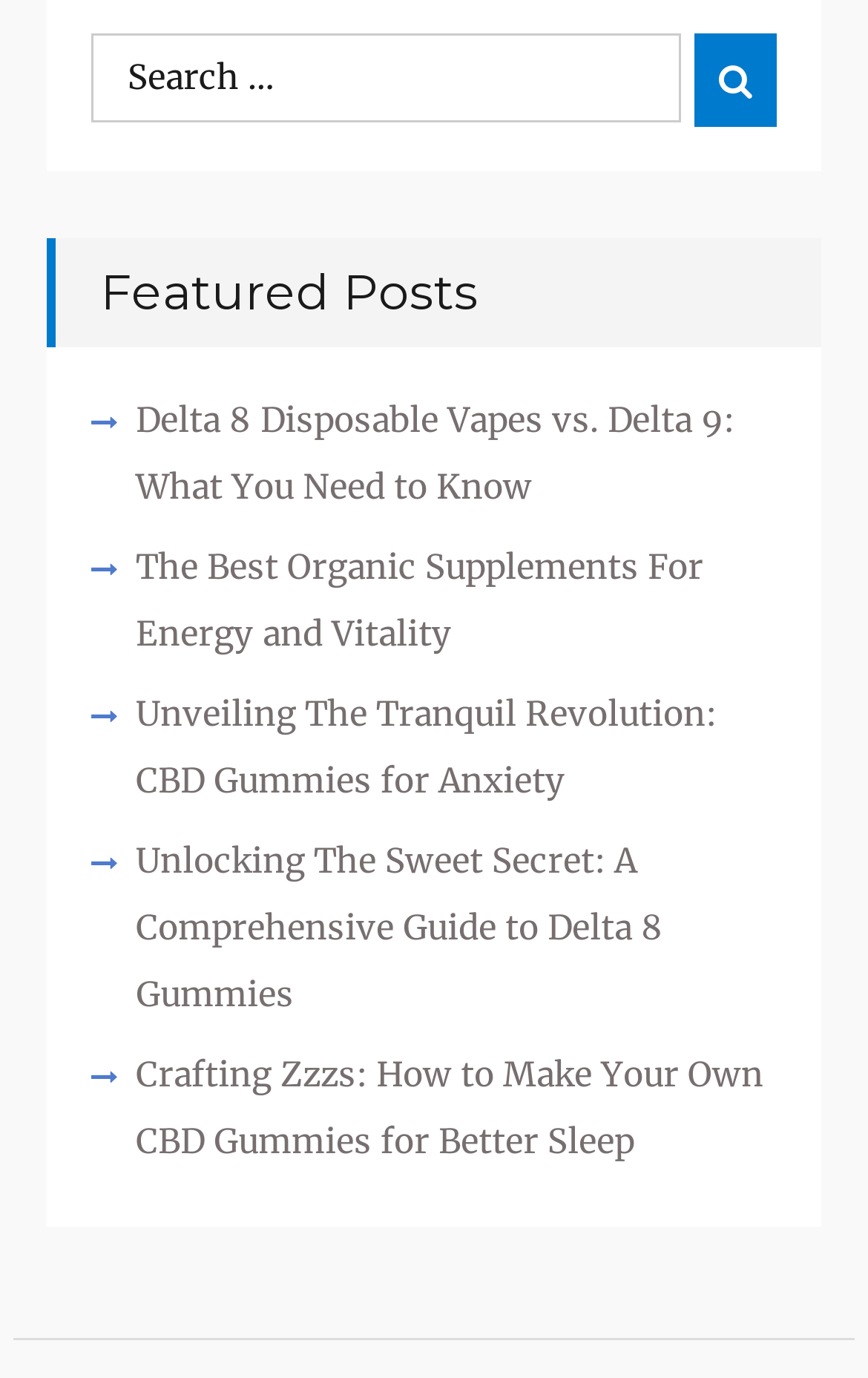Answer the question with a single word or phrase: 
How many links are under the 'Featured Posts' heading?

5